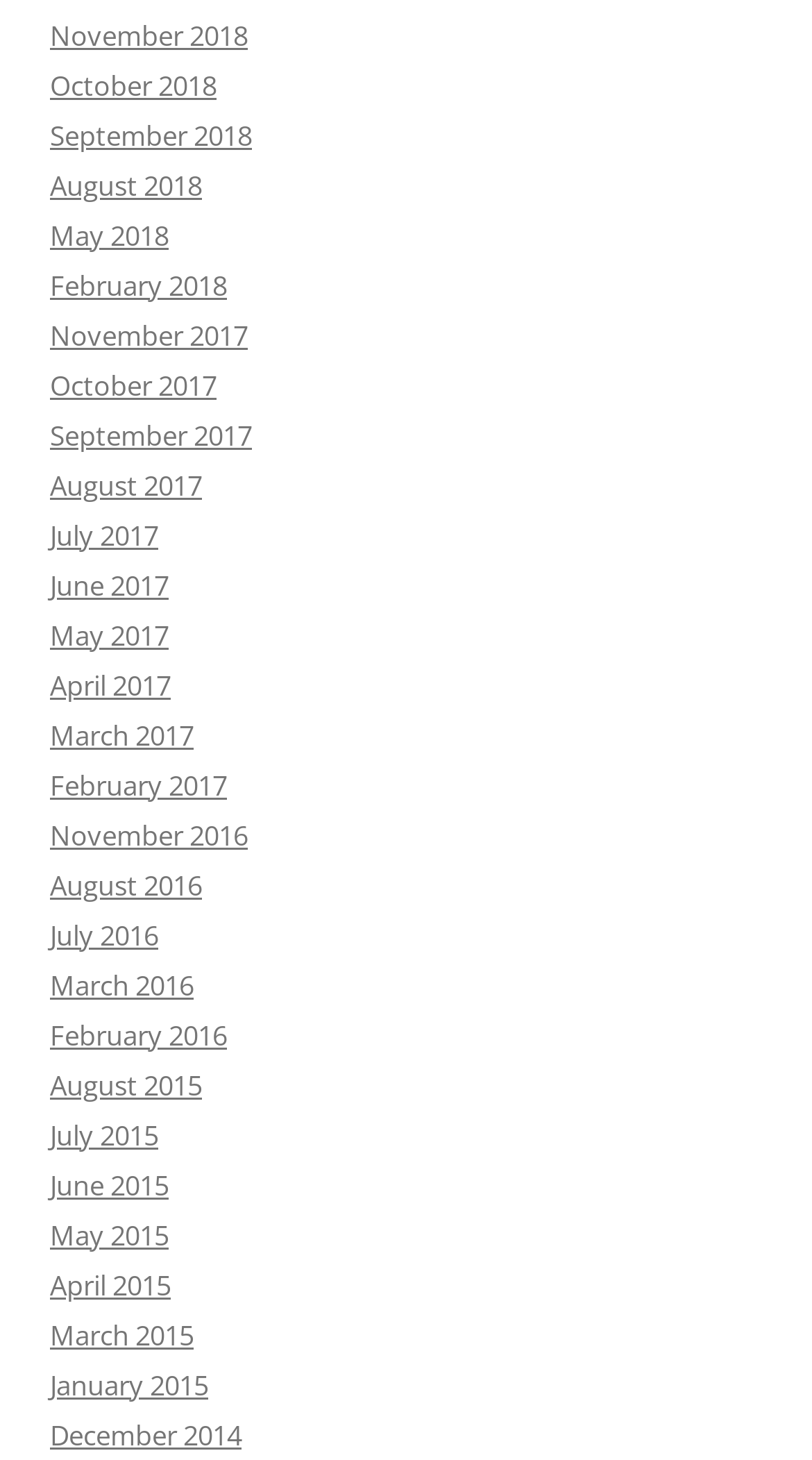Answer the question below using just one word or a short phrase: 
What is the latest month listed in 2017?

July 2017